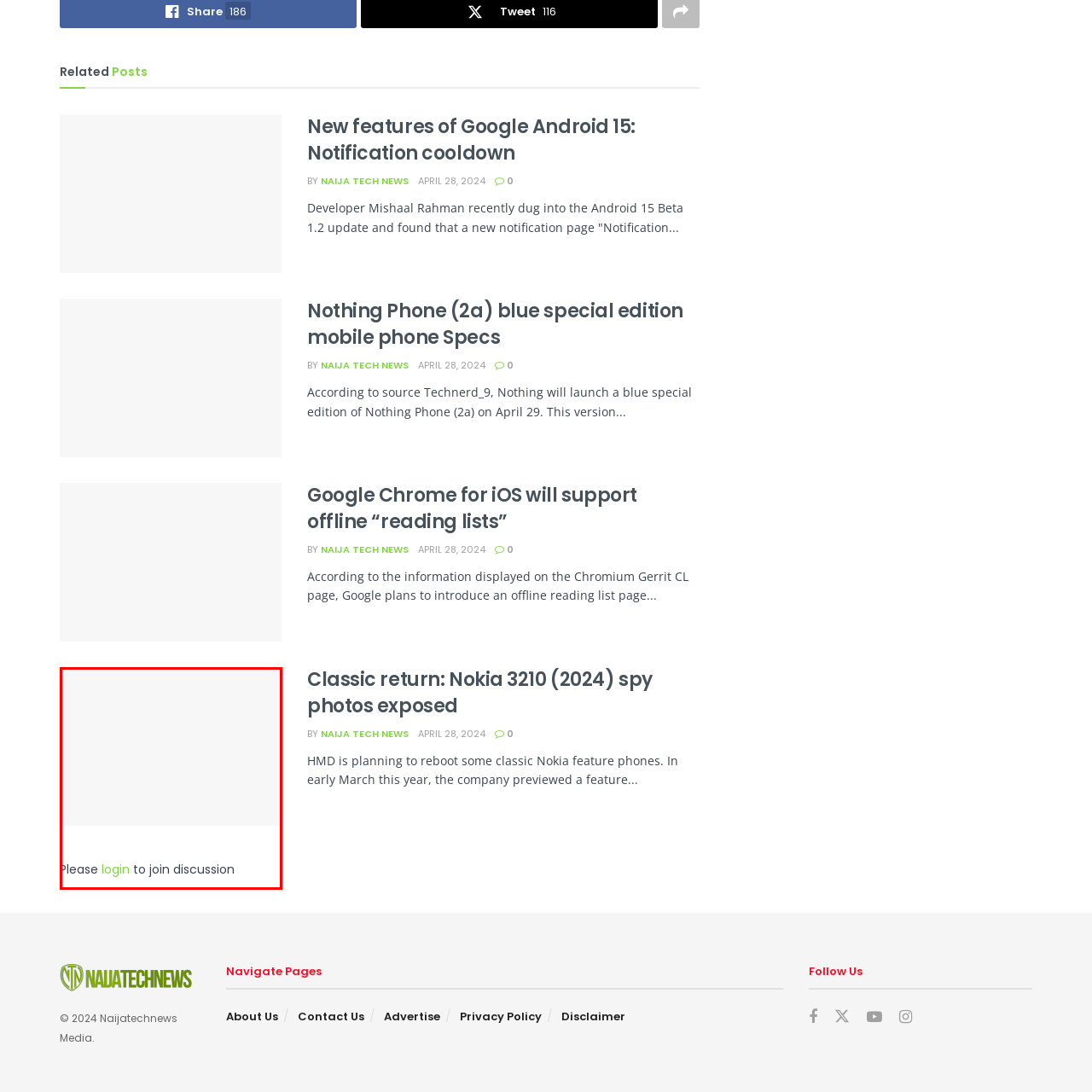Please look at the highlighted area within the red border and provide the answer to this question using just one word or phrase: 
What kind of design is used on the webpage?

Simple and clean